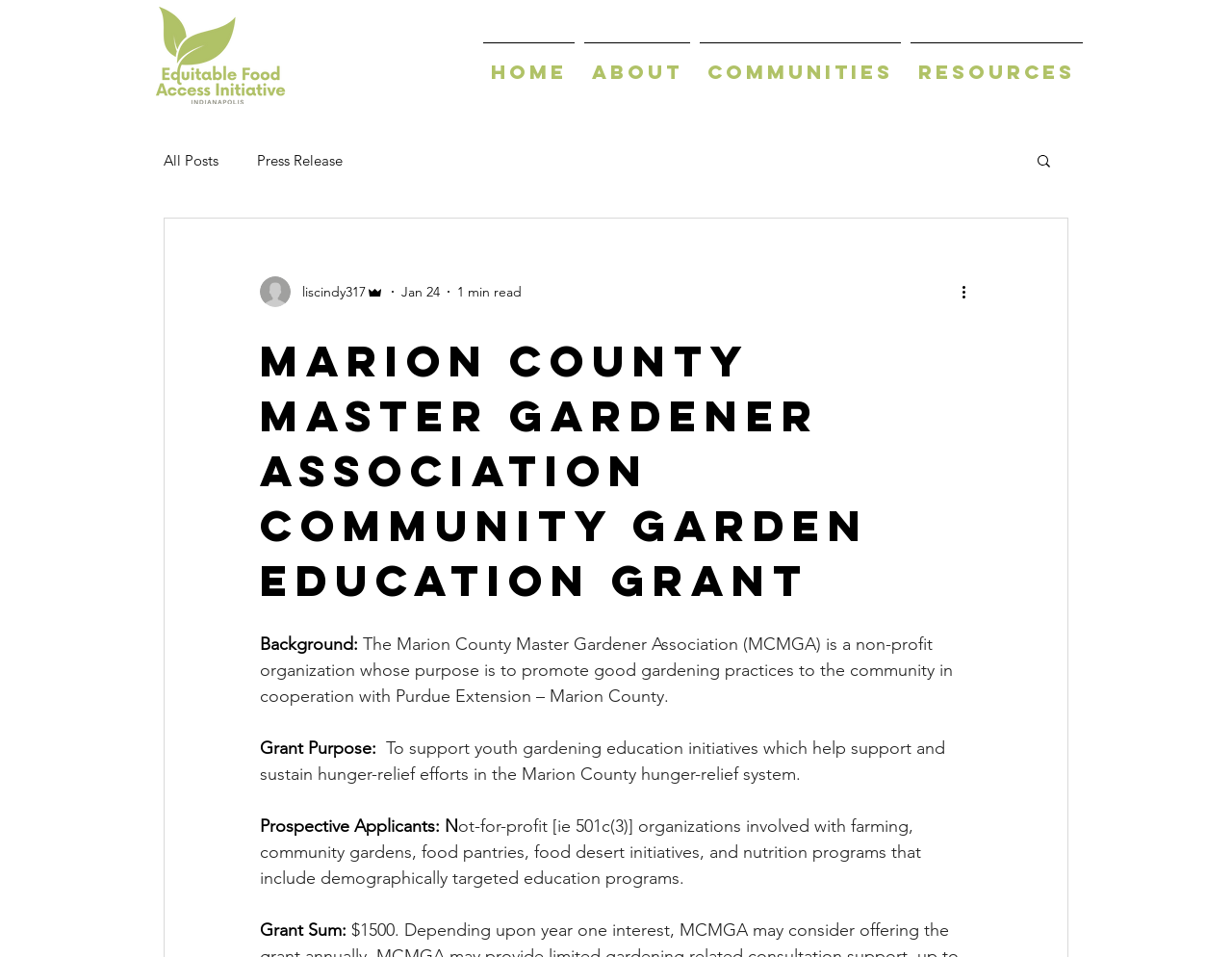Provide a single word or phrase answer to the question: 
What is the purpose of the Marion County Master Gardener Association?

Promote good gardening practices